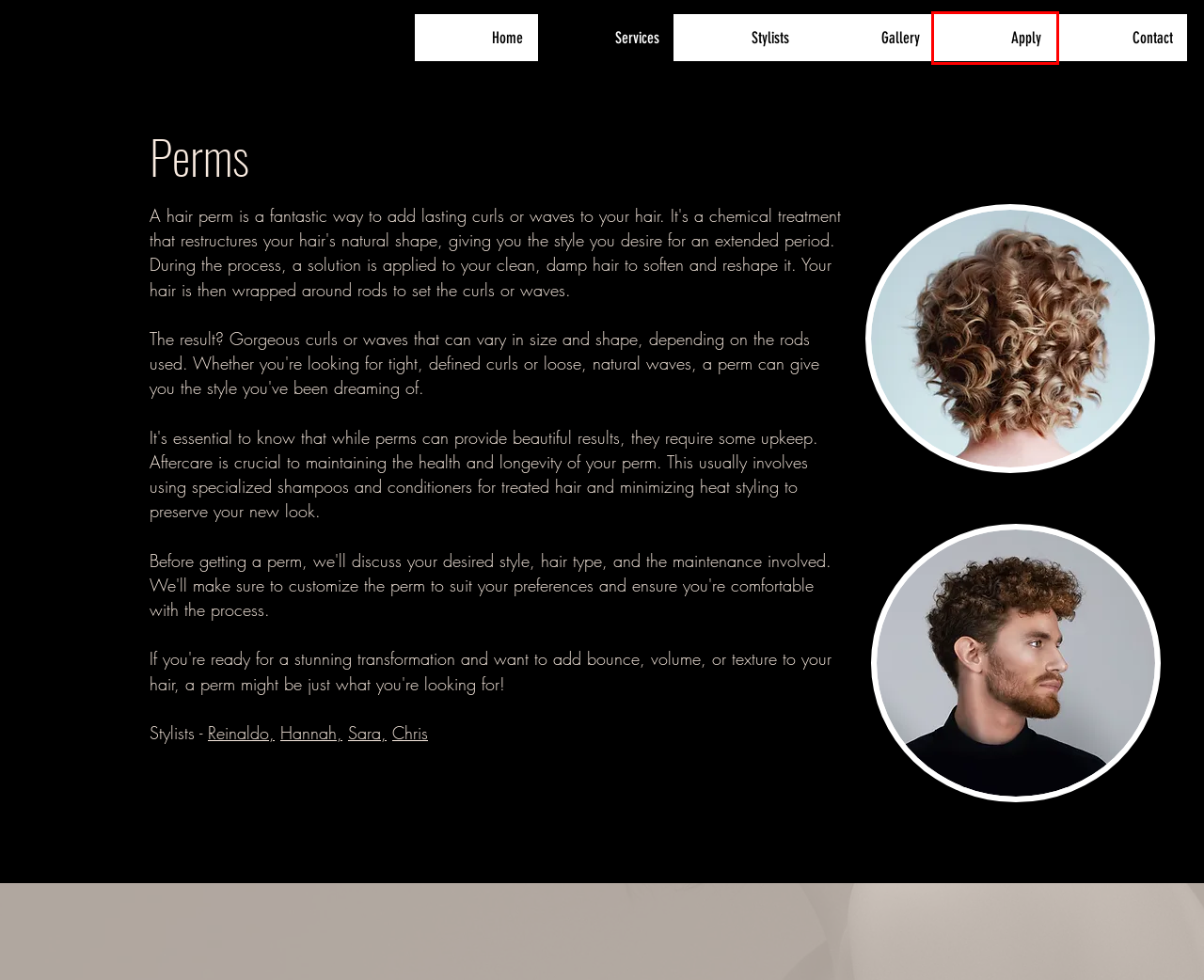Analyze the given webpage screenshot and identify the UI element within the red bounding box. Select the webpage description that best matches what you expect the new webpage to look like after clicking the element. Here are the candidates:
A. Chris | Killer Mane Salon
B. Sara | Killer Mane Salon
C. Contact | Killer Mane Salon
D. Hannah | Killer Mane Salon
E. Reinaldo | Killer Mane Salon
F. Stylists | Killer Mane Salon
G. Services | Killer Mane Salon
H. Apply | Killer Mane Salon

H